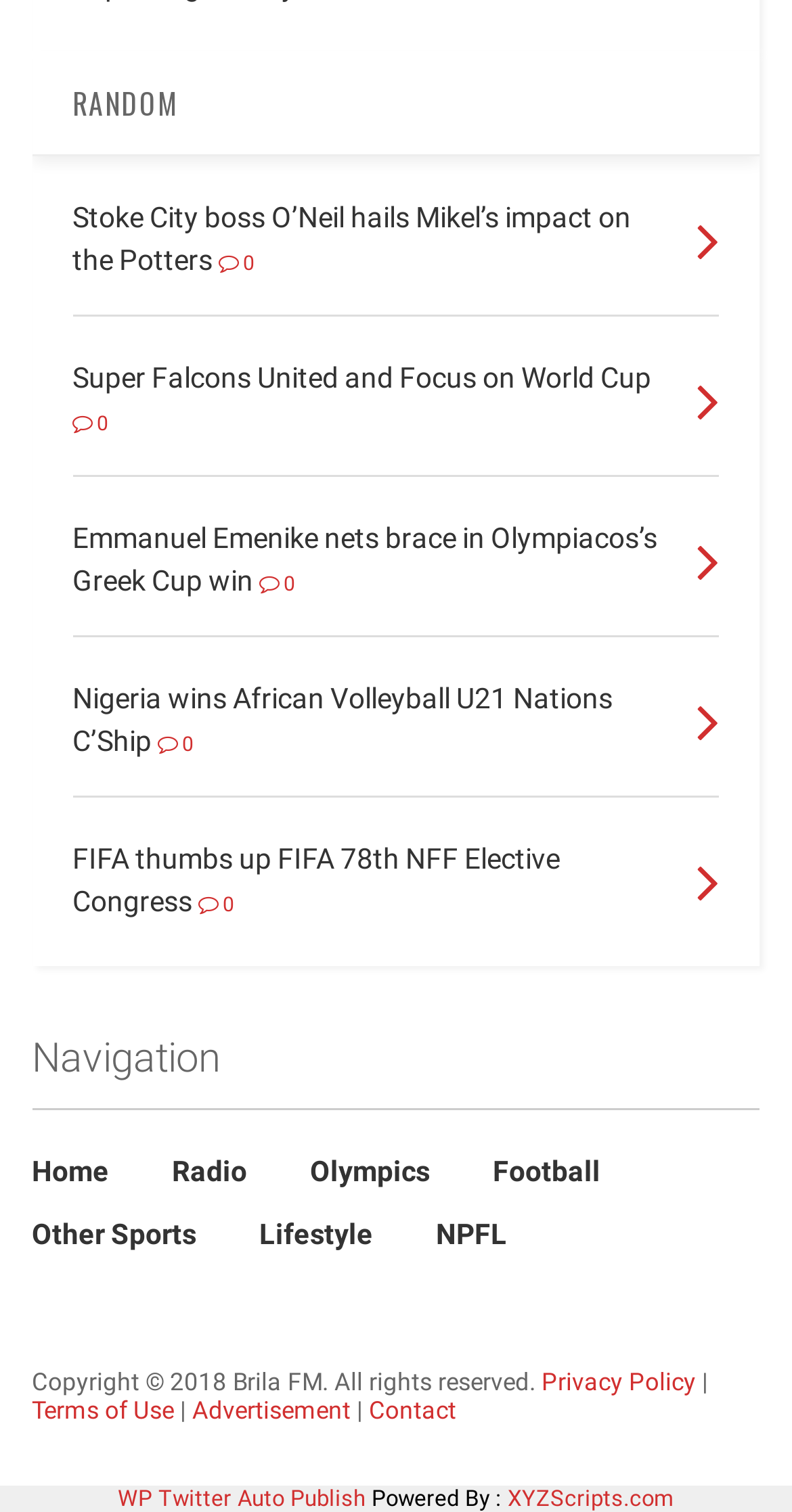Please provide the bounding box coordinates in the format (top-left x, top-left y, bottom-right x, bottom-right y). Remember, all values are floating point numbers between 0 and 1. What is the bounding box coordinate of the region described as: Terms of Use

[0.04, 0.923, 0.219, 0.942]